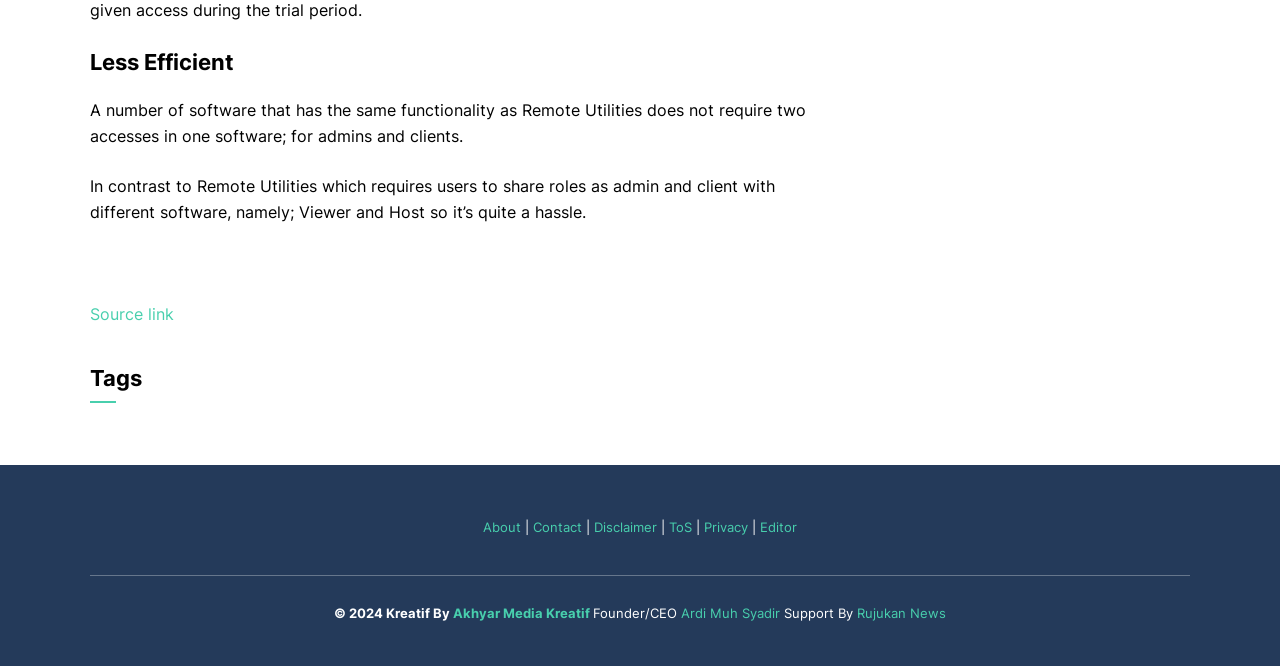Given the element description: "ToS", predict the bounding box coordinates of this UI element. The coordinates must be four float numbers between 0 and 1, given as [left, top, right, bottom].

[0.52, 0.779, 0.541, 0.803]